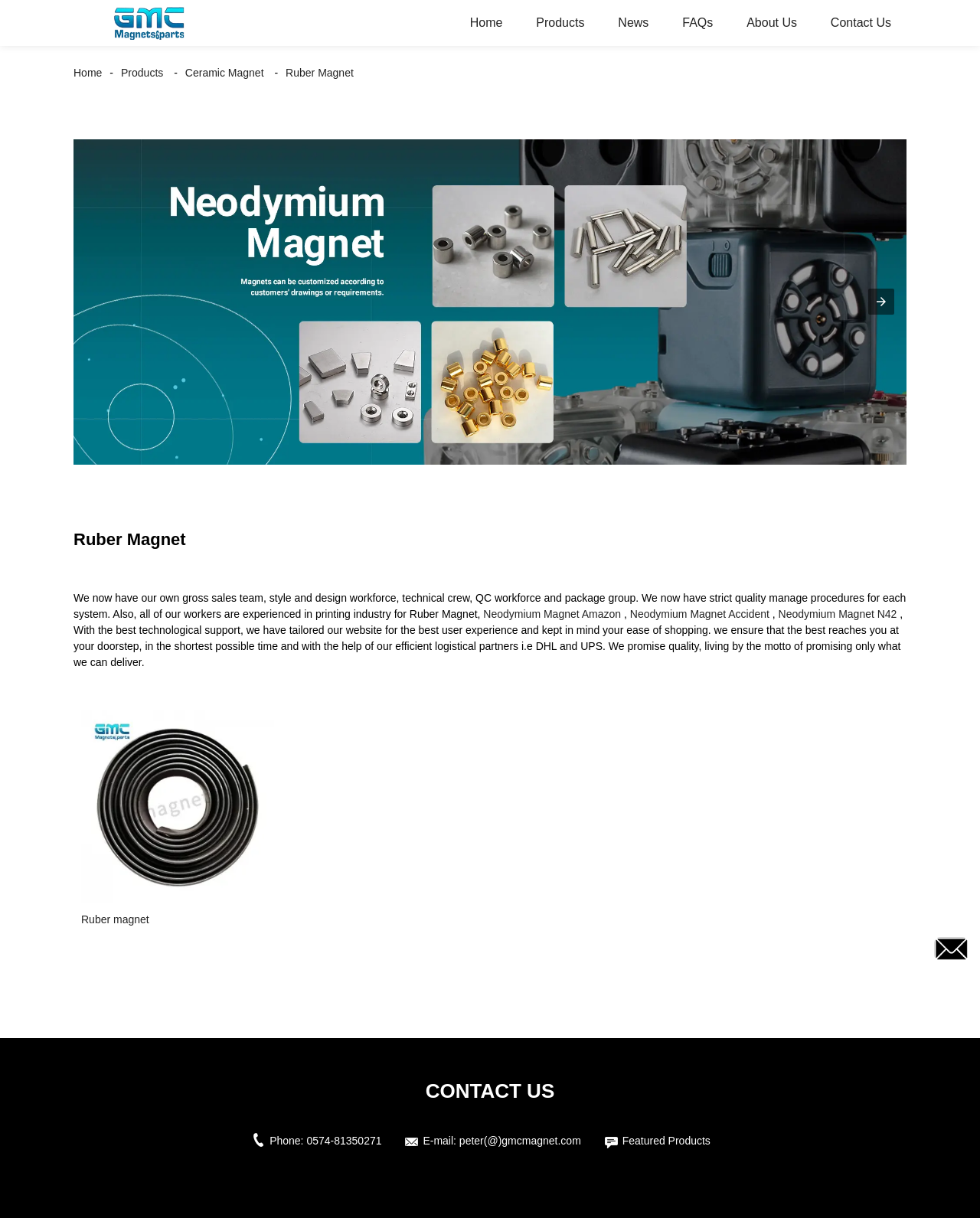Please locate the bounding box coordinates of the element that should be clicked to achieve the given instruction: "Learn more about the organization".

None